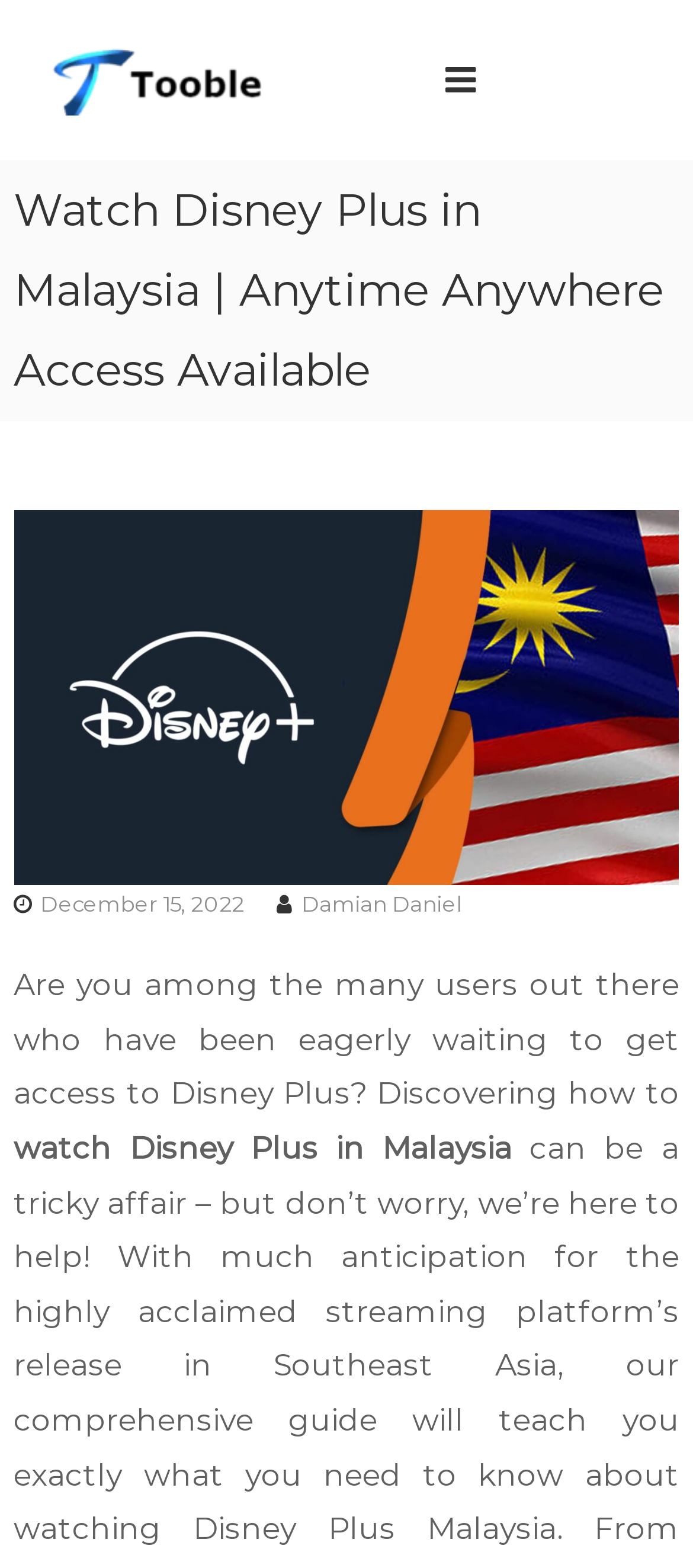When was the article published?
Using the screenshot, give a one-word or short phrase answer.

December 15, 2022